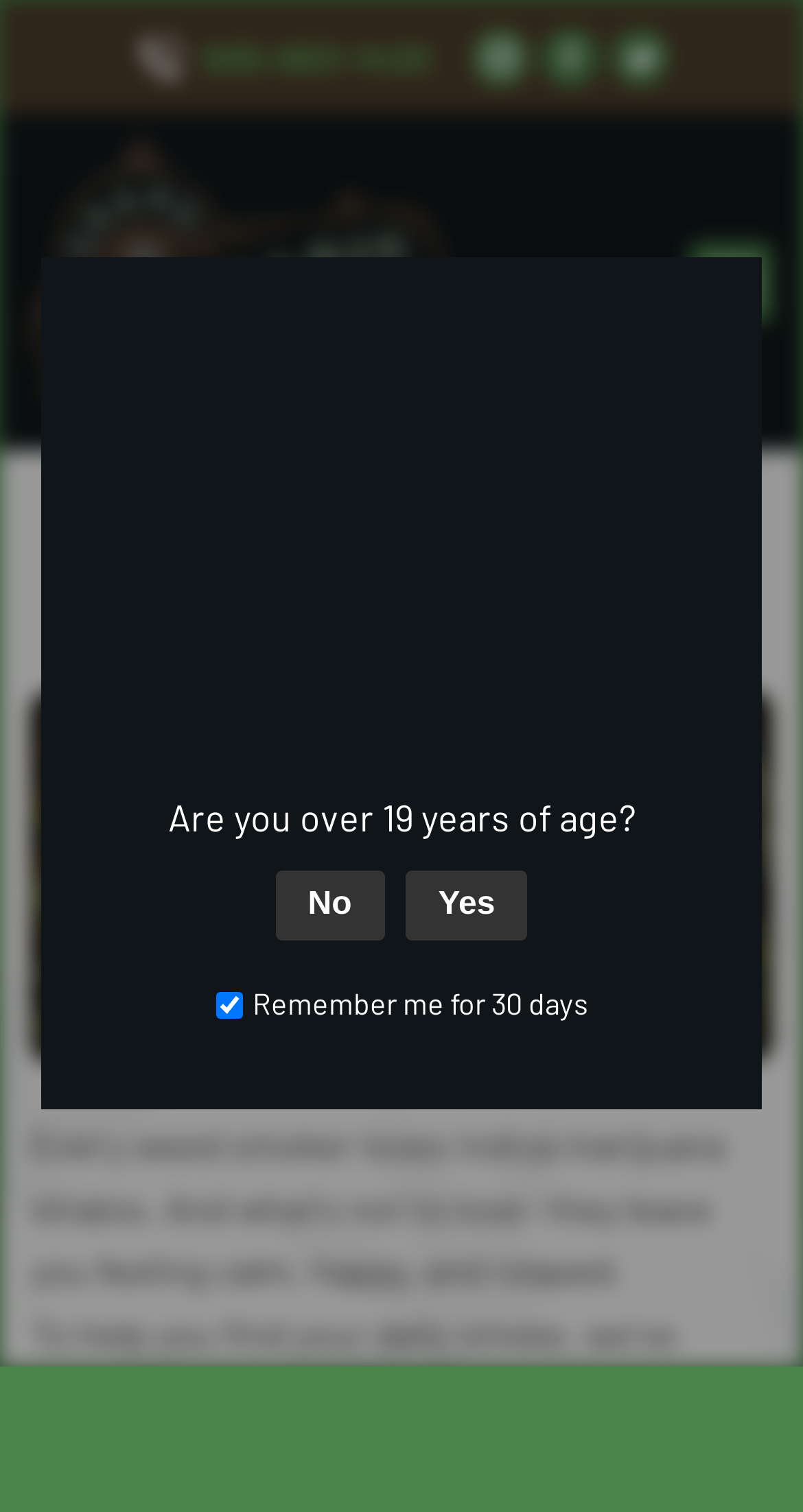Given the element description: "Yes", predict the bounding box coordinates of the UI element it refers to, using four float numbers between 0 and 1, i.e., [left, top, right, bottom].

[0.505, 0.575, 0.658, 0.622]